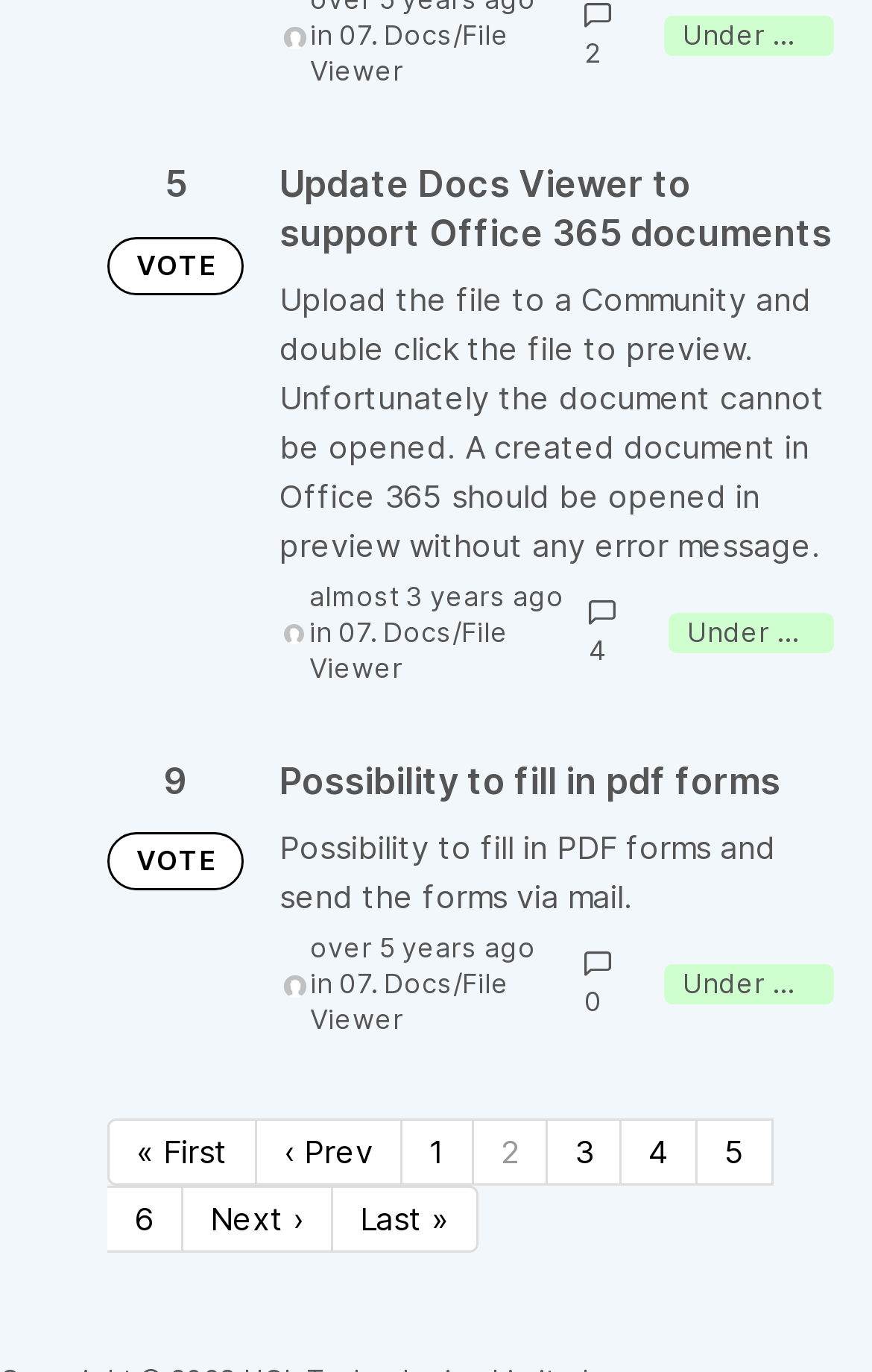Find the bounding box coordinates for the area that should be clicked to accomplish the instruction: "View the details of the first file viewer".

[0.355, 0.014, 0.584, 0.064]